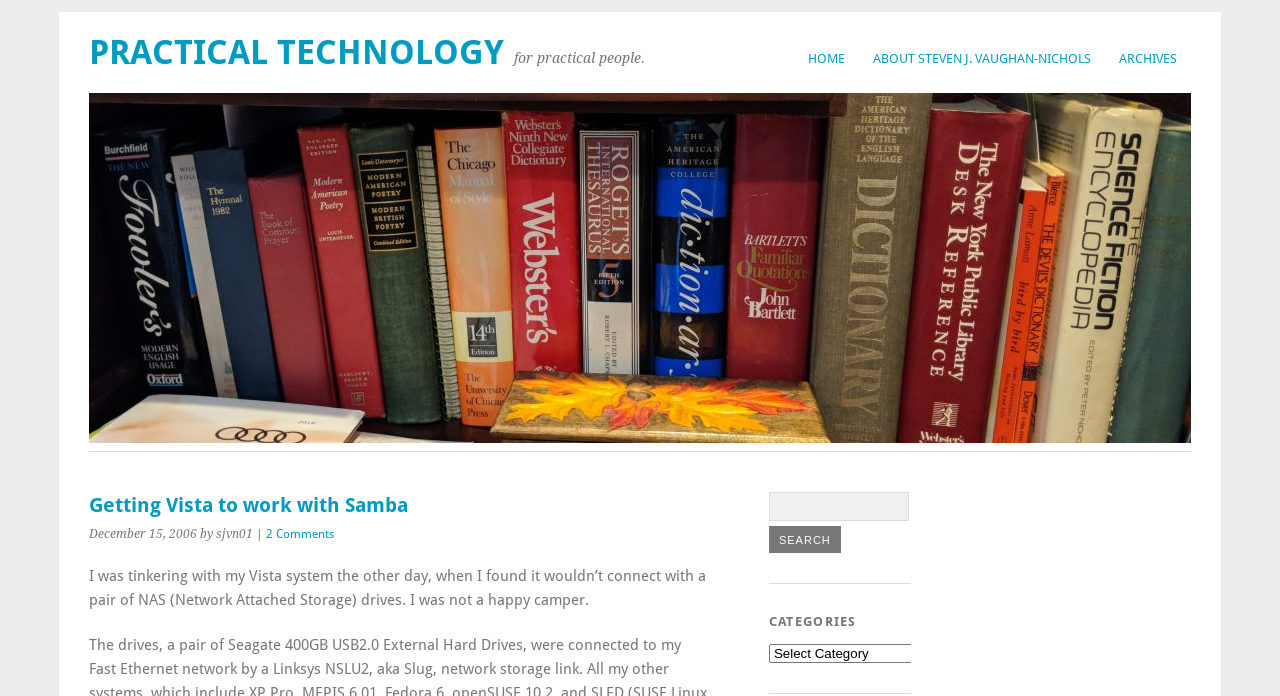Locate the bounding box of the UI element with the following description: "Home".

[0.62, 0.06, 0.671, 0.108]